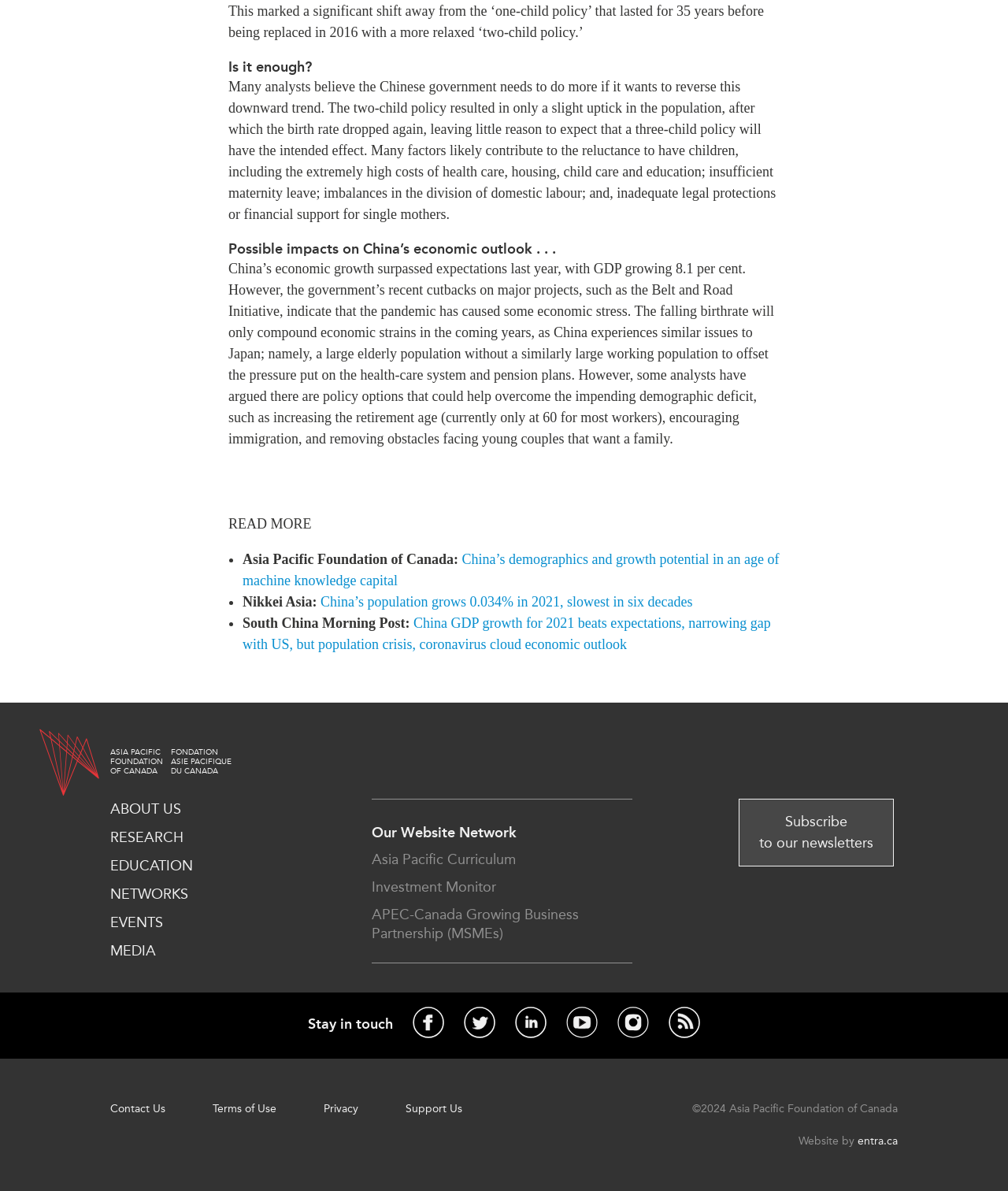Bounding box coordinates are specified in the format (top-left x, top-left y, bottom-right x, bottom-right y). All values are floating point numbers bounded between 0 and 1. Please provide the bounding box coordinate of the region this sentence describes: Subscribe to our newsletters

[0.733, 0.67, 0.887, 0.727]